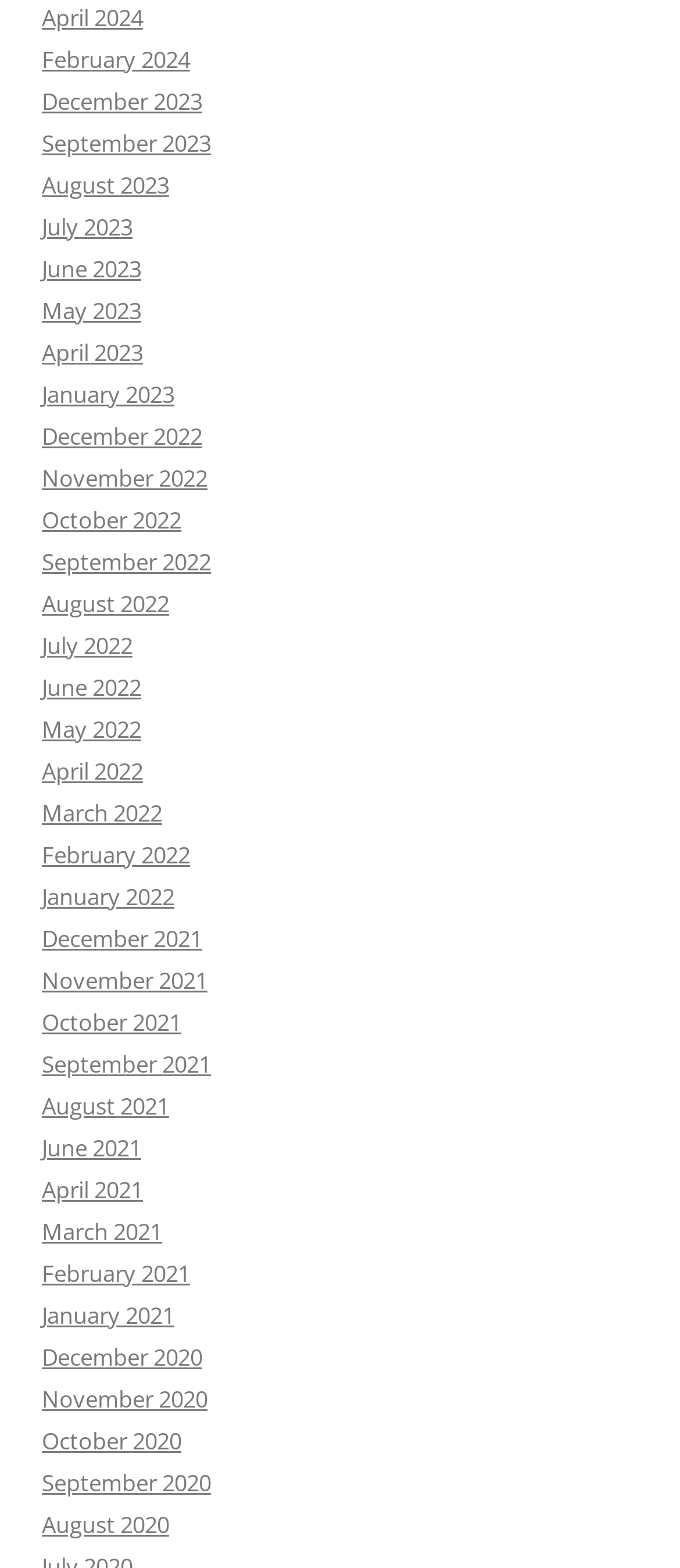Please identify the bounding box coordinates of the clickable region that I should interact with to perform the following instruction: "View December 2023". The coordinates should be expressed as four float numbers between 0 and 1, i.e., [left, top, right, bottom].

[0.062, 0.055, 0.297, 0.075]